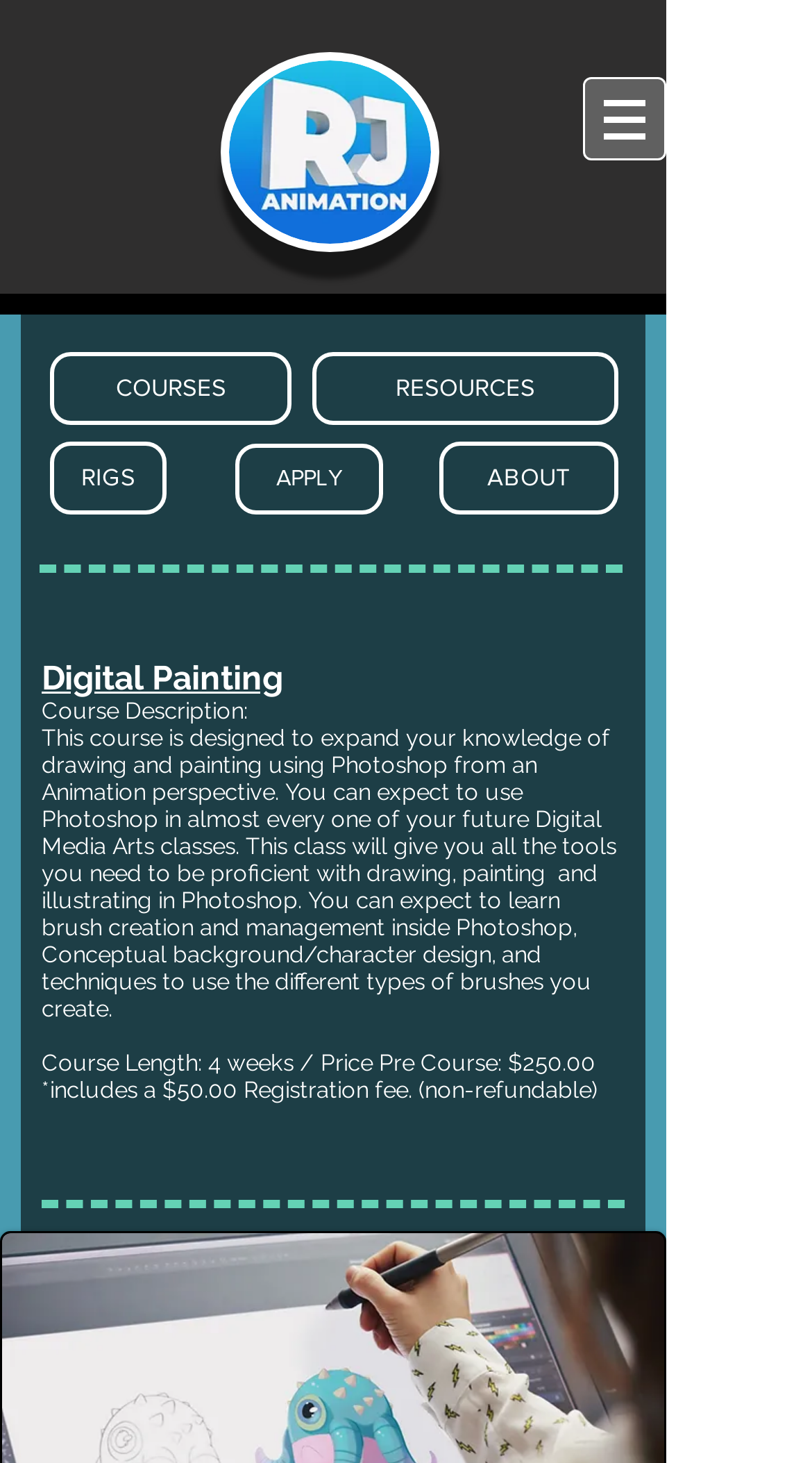Given the following UI element description: "Digital Painting", find the bounding box coordinates in the webpage screenshot.

[0.051, 0.45, 0.349, 0.477]